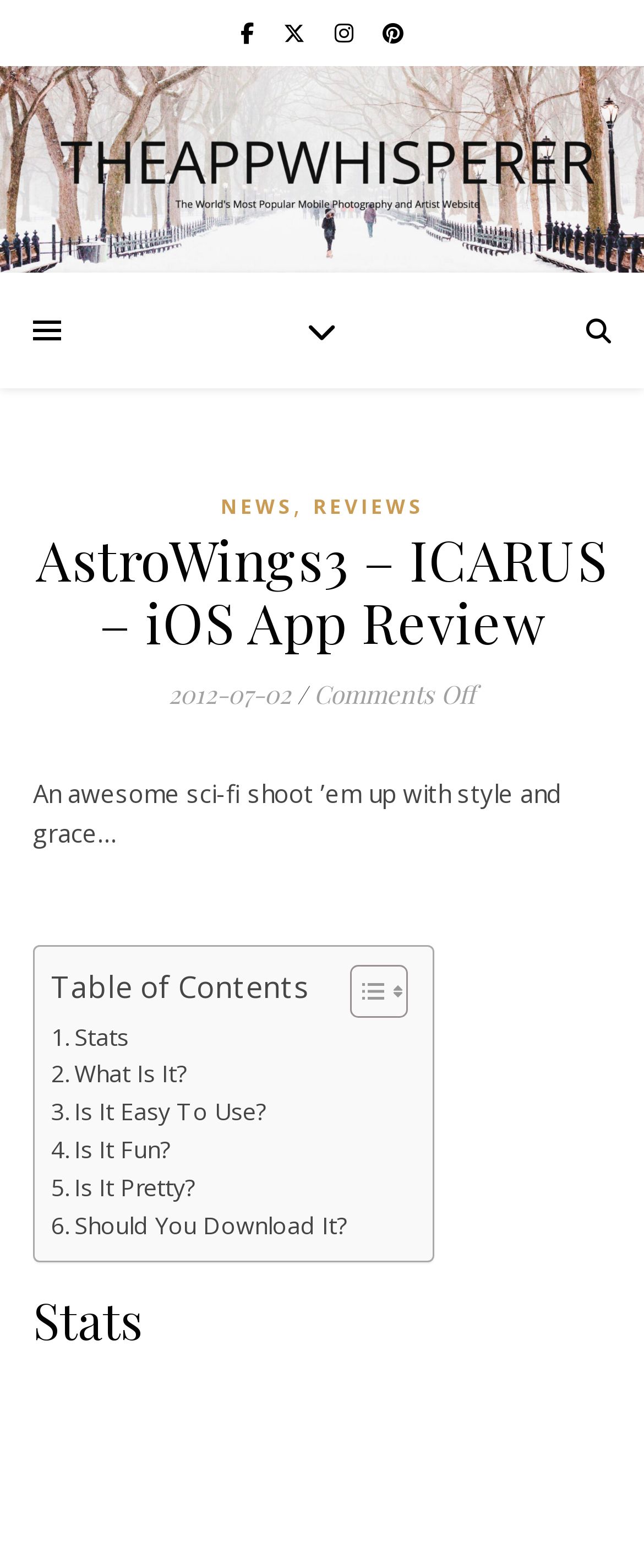Use a single word or phrase to answer the question: What is the purpose of the 'Toggle Table of Content' link?

To toggle the table of content